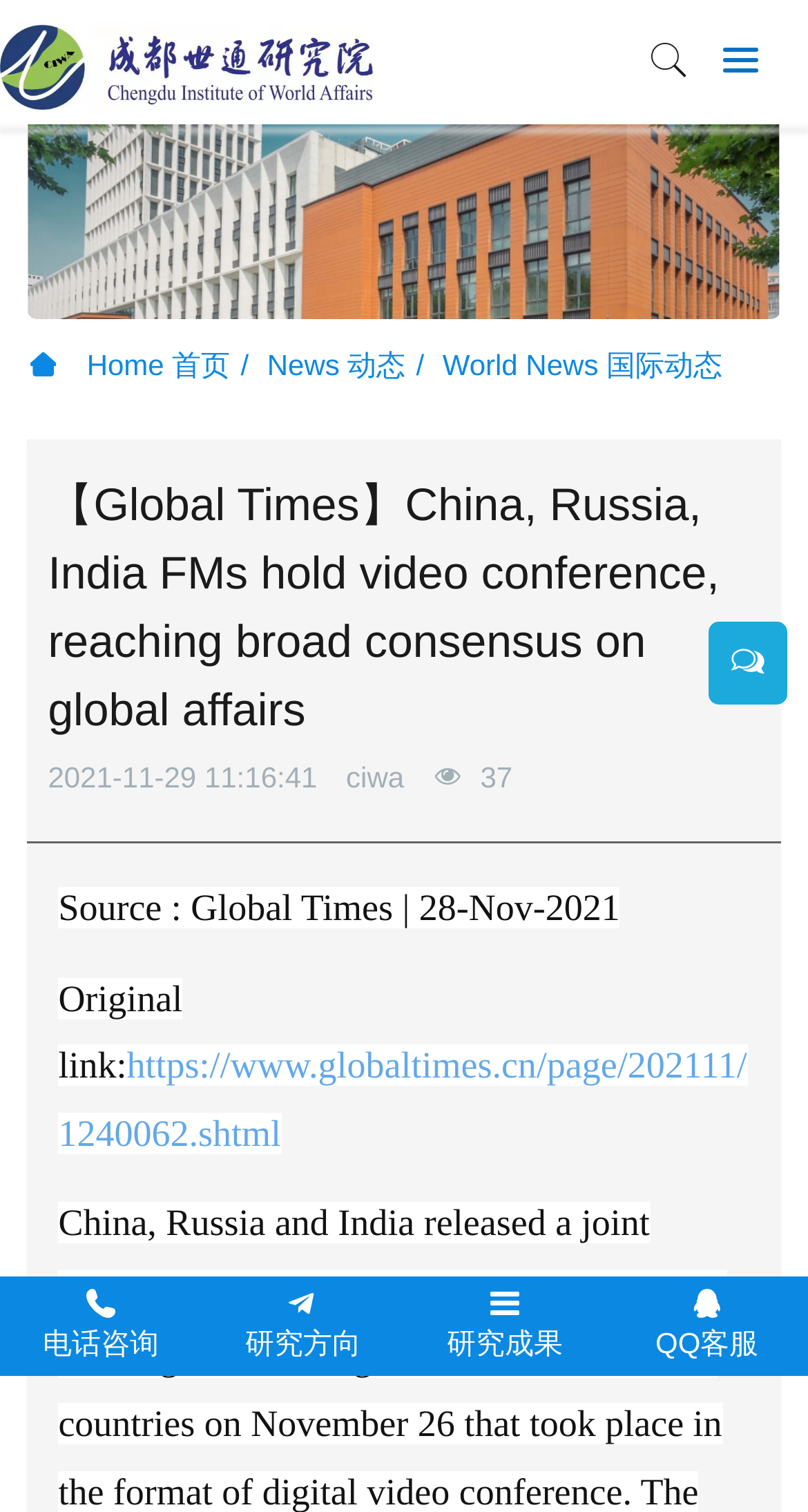What is the author of the news article?
Using the image, provide a detailed and thorough answer to the question.

I found the author of the news article by looking at the static text element that says 'ciwa', which is located below the main heading of the webpage.